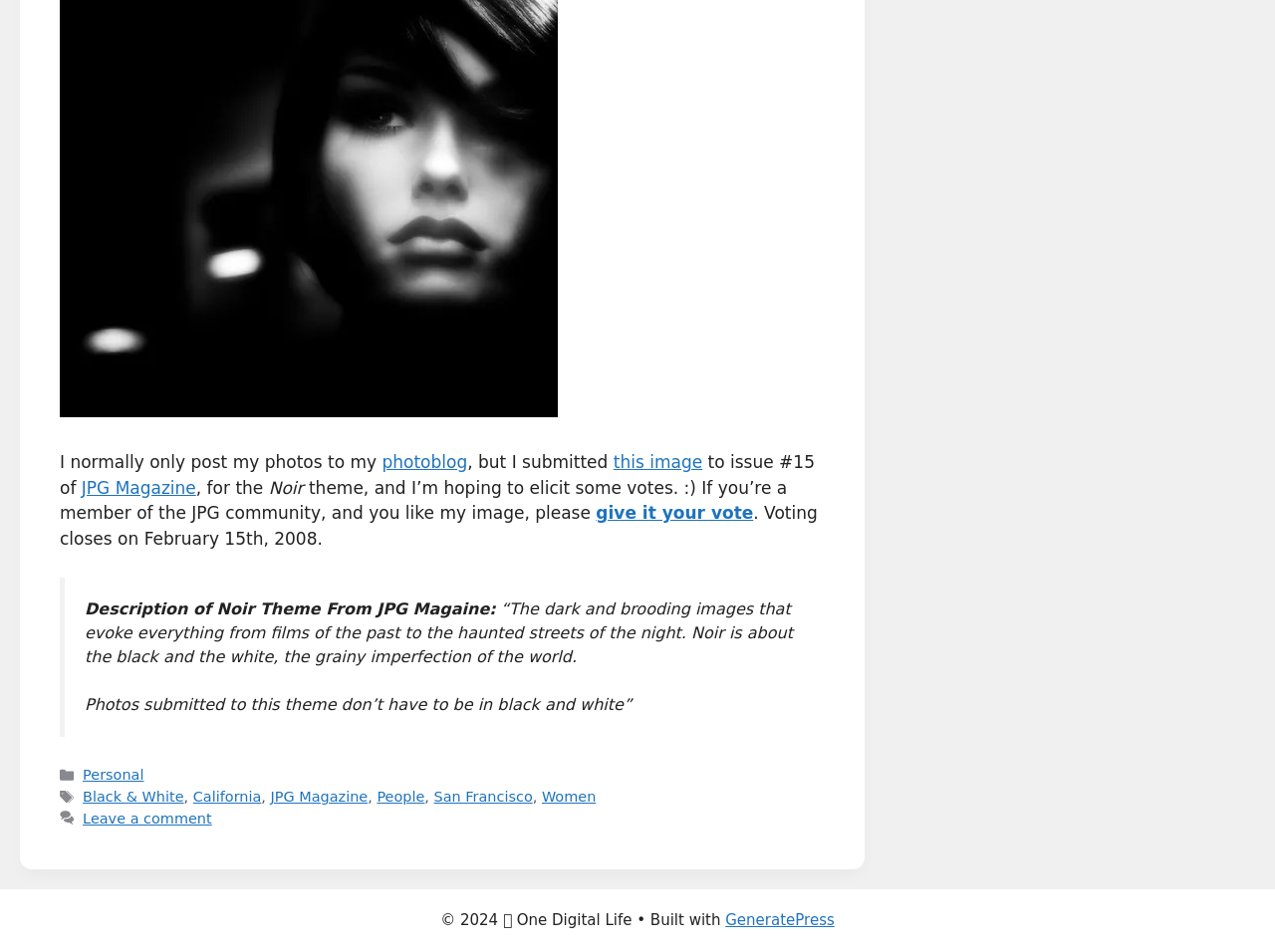Predict the bounding box coordinates of the area that should be clicked to accomplish the following instruction: "submit a vote". The bounding box coordinates should consist of four float numbers between 0 and 1, i.e., [left, top, right, bottom].

[0.467, 0.528, 0.591, 0.549]